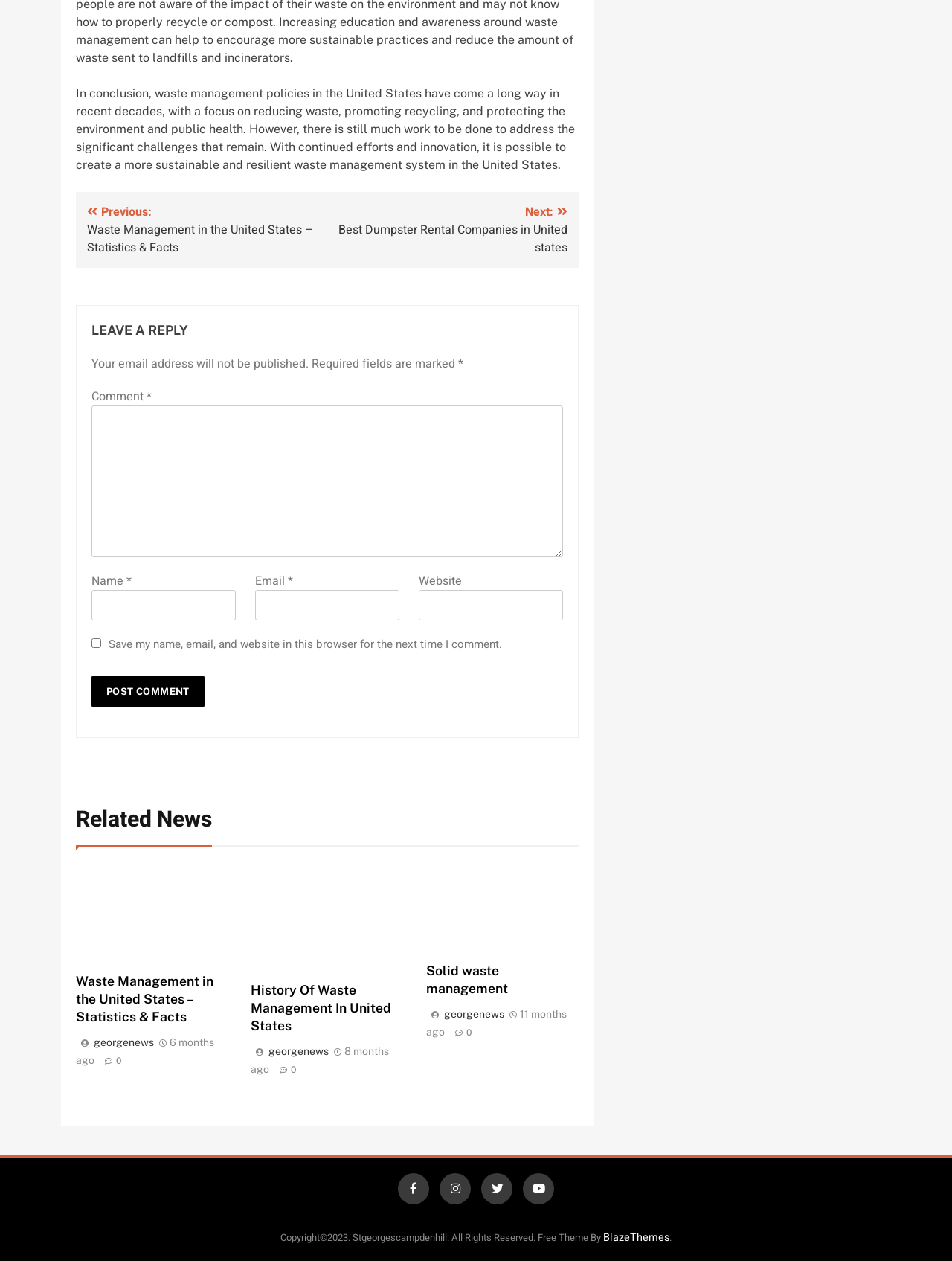Determine the bounding box coordinates of the clickable element to complete this instruction: "Read related news". Provide the coordinates in the format of four float numbers between 0 and 1, [left, top, right, bottom].

[0.08, 0.635, 0.608, 0.671]